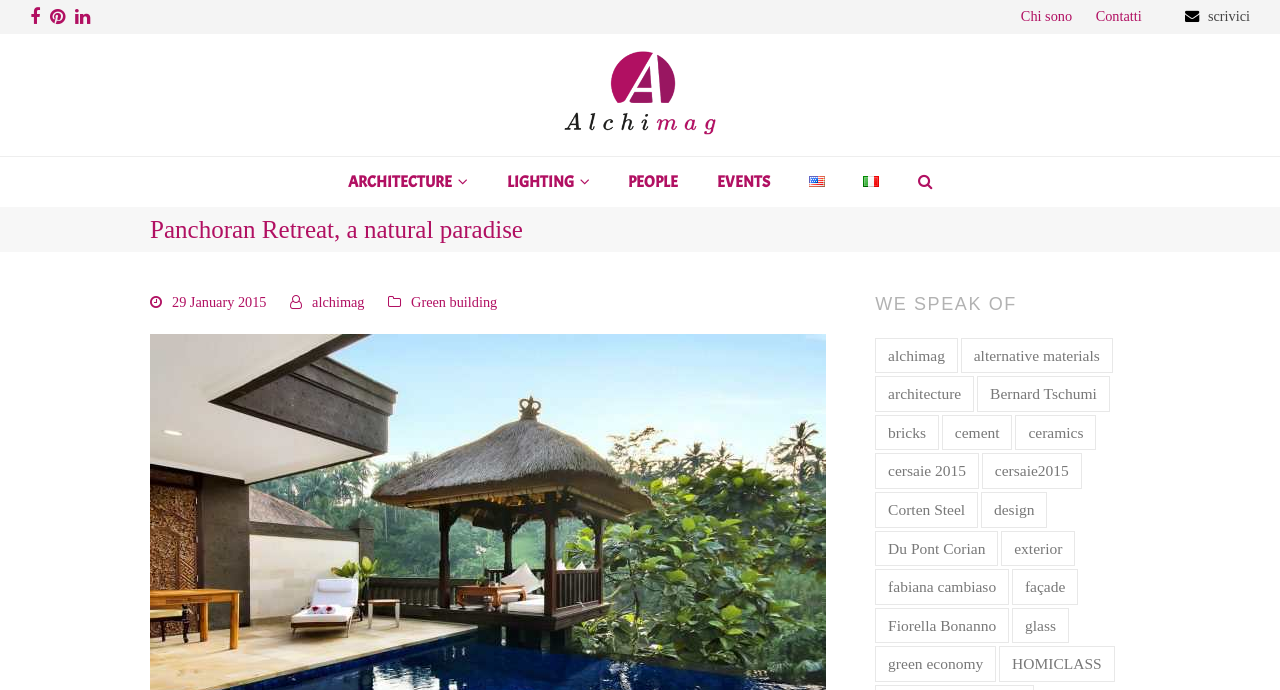Please identify the bounding box coordinates of where to click in order to follow the instruction: "Contact us".

[0.856, 0.012, 0.892, 0.035]